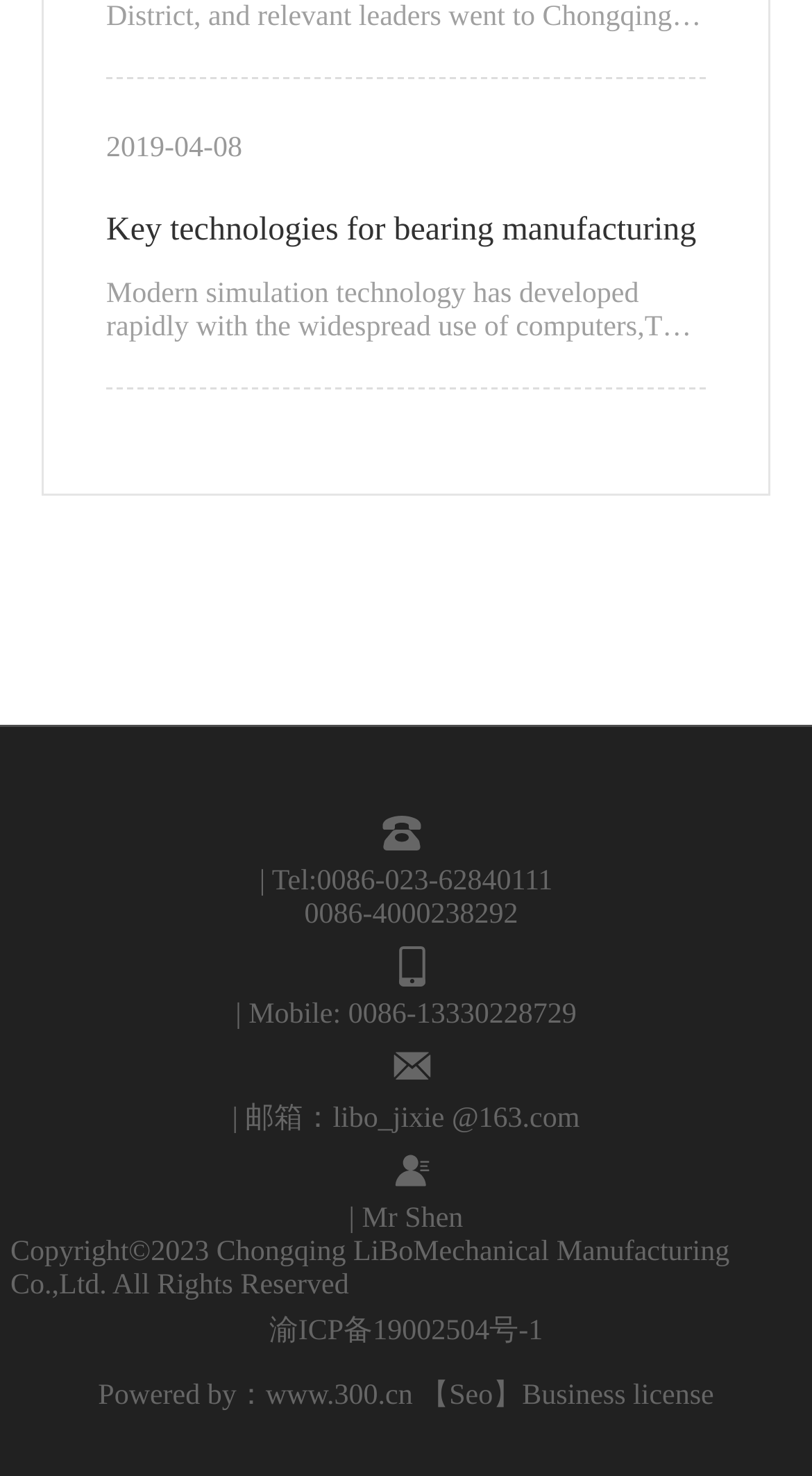Based on the element description, predict the bounding box coordinates (top-left x, top-left y, bottom-right x, bottom-right y) for the UI element in the screenshot: Business license

[0.643, 0.935, 0.879, 0.957]